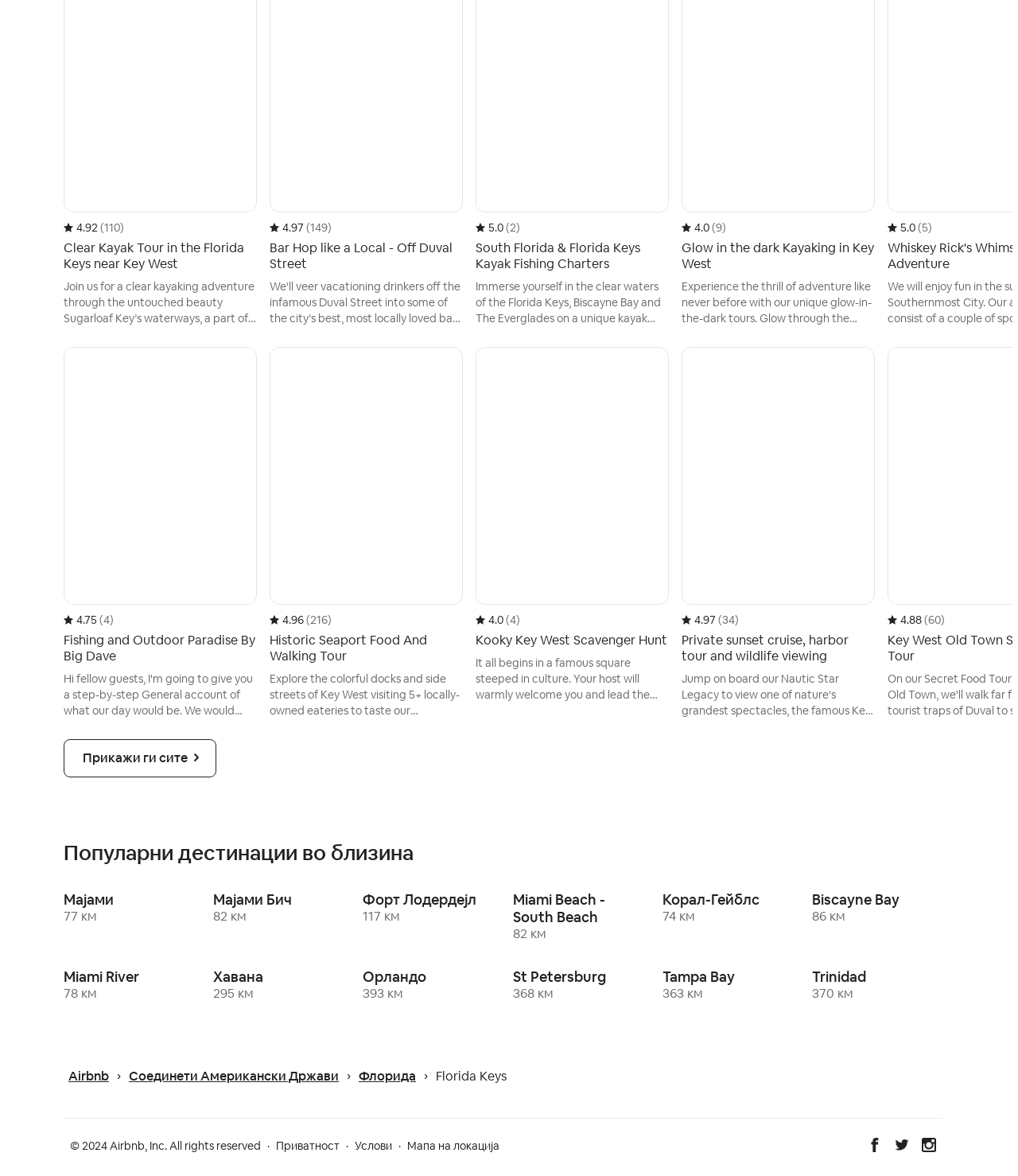What is the highest rating shown on the webpage?
Based on the image, please offer an in-depth response to the question.

I looked at the rating images and their corresponding text, and found that the highest rating is 5.0, which appears three times on the webpage.